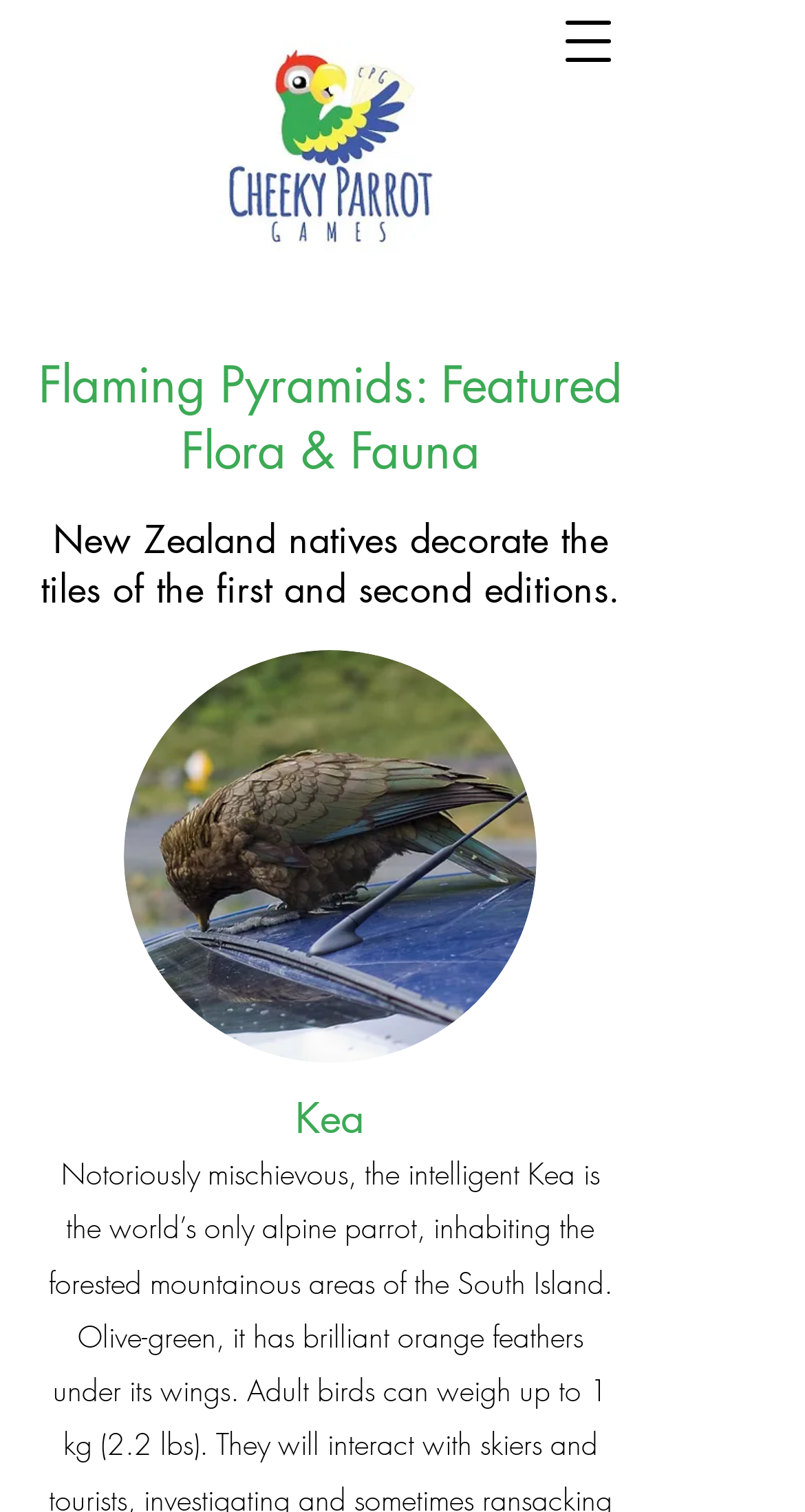Based on the description "aria-label="Open navigation menu"", find the bounding box of the specified UI element.

[0.679, 0.0, 0.782, 0.055]